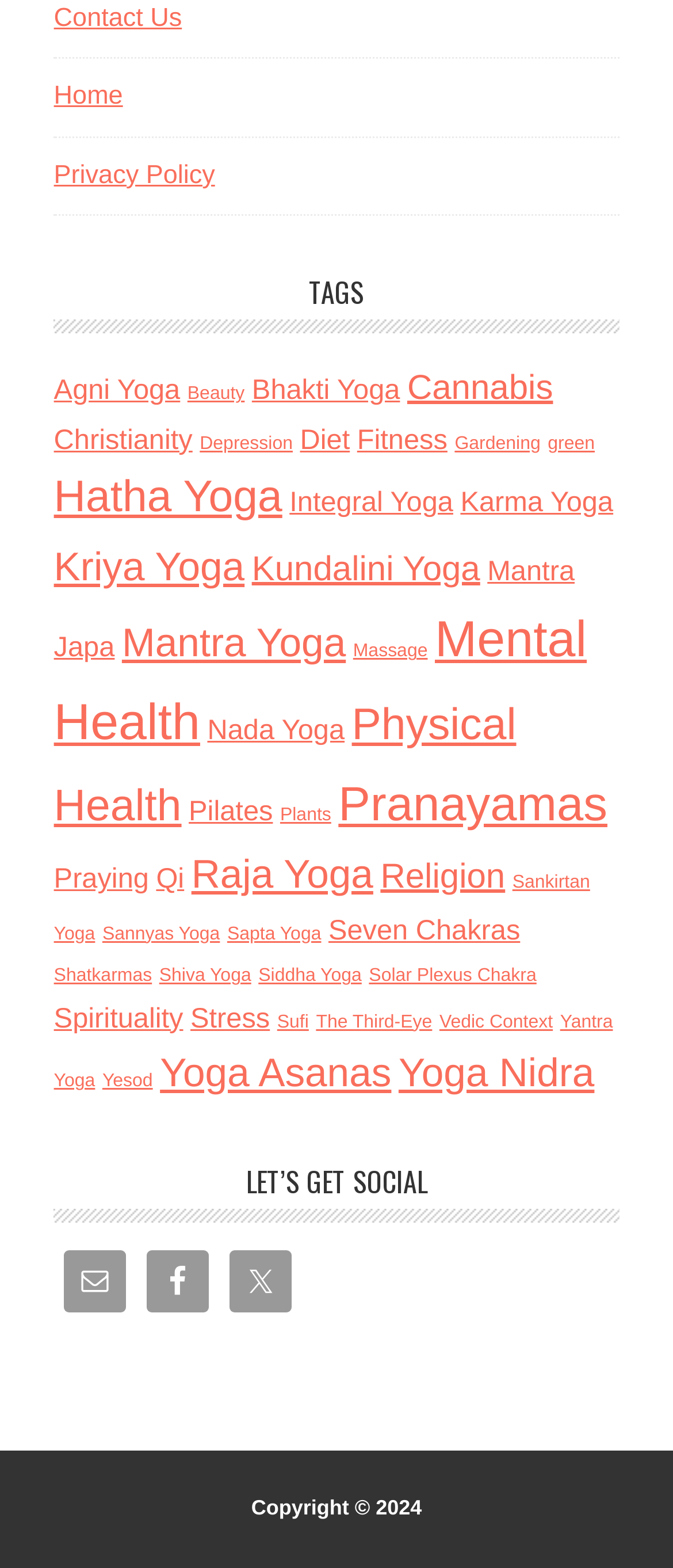How many items are under the 'Mental Health' category?
Please give a detailed and elaborate answer to the question based on the image.

I looked at the link 'Mental Health' under the 'TAGS' section and found that it has 7 items.